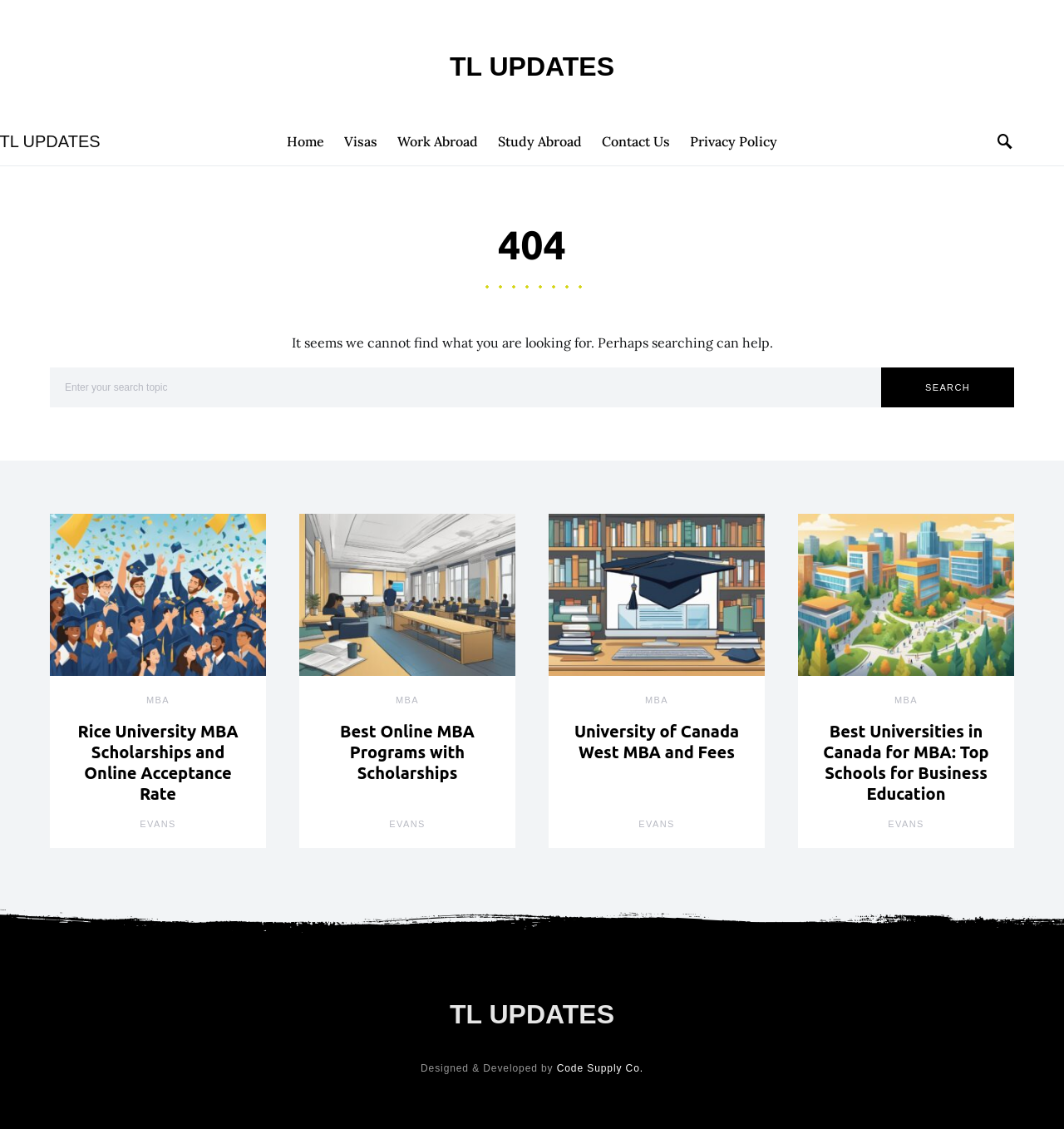Please specify the bounding box coordinates of the region to click in order to perform the following instruction: "Search for something".

[0.047, 0.325, 0.828, 0.361]